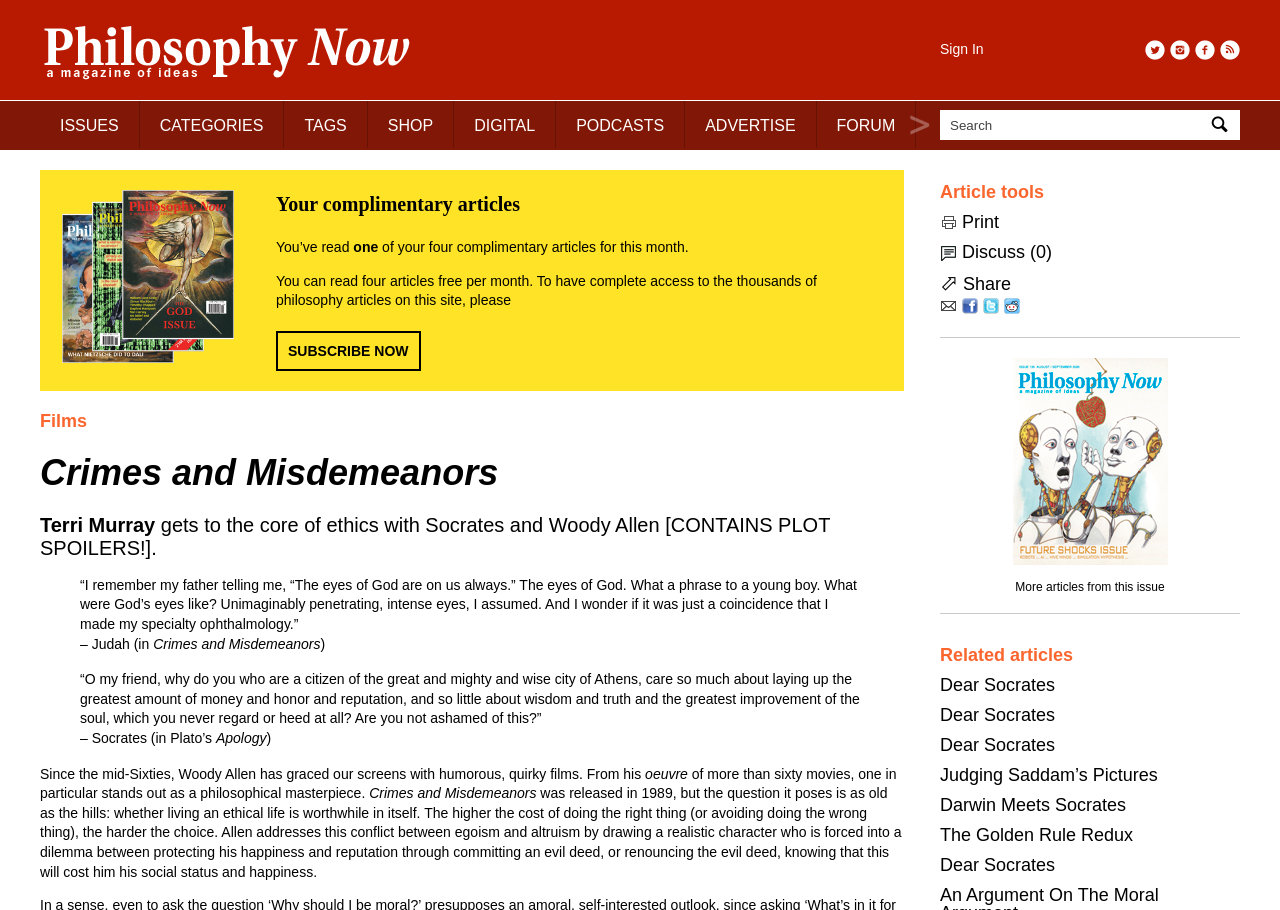Please determine the primary heading and provide its text.

Crimes and Misdemeanors